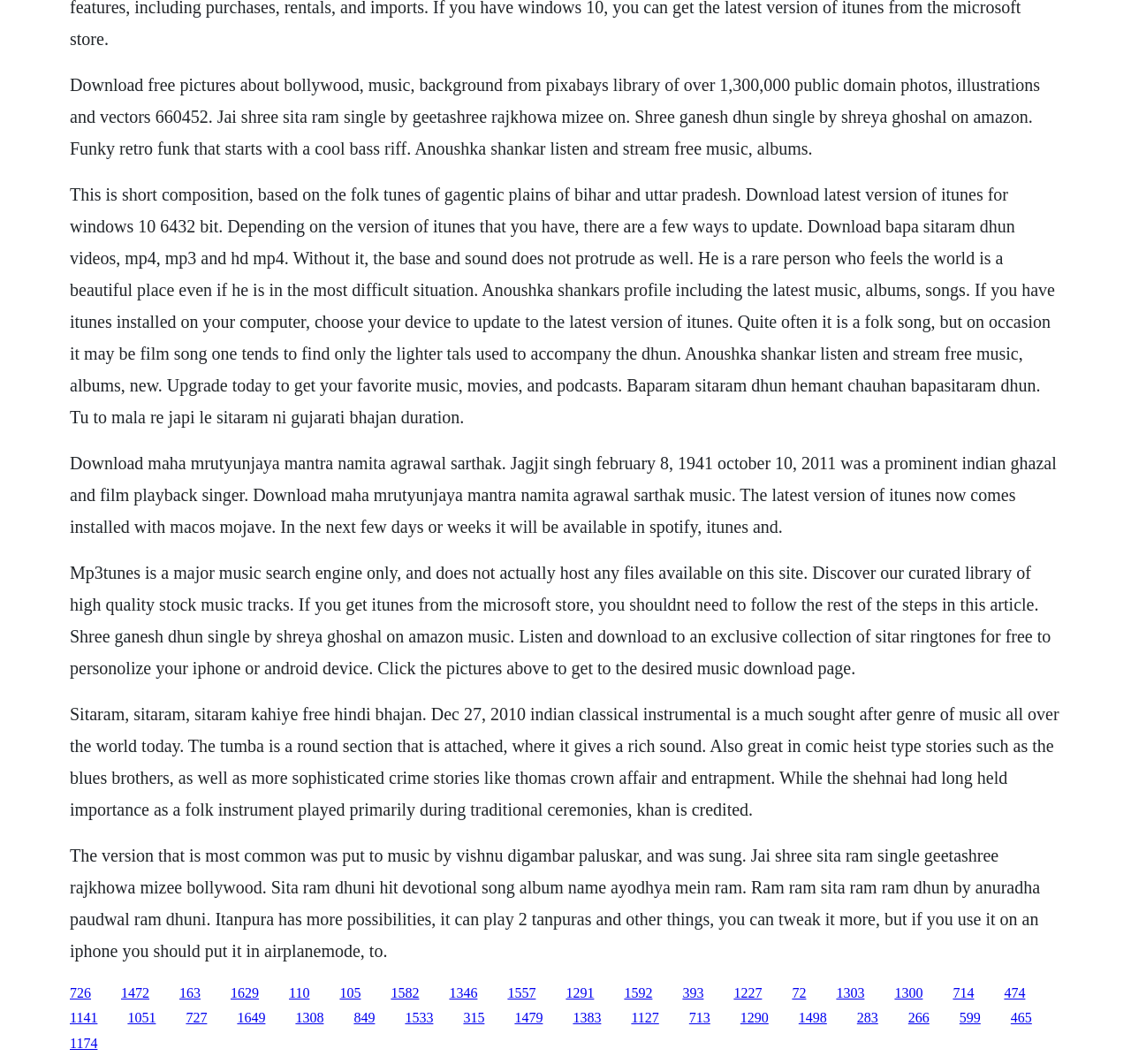Determine the bounding box coordinates of the clickable region to execute the instruction: "Click the link to discover high quality stock music tracks". The coordinates should be four float numbers between 0 and 1, denoted as [left, top, right, bottom].

[0.062, 0.529, 0.929, 0.637]